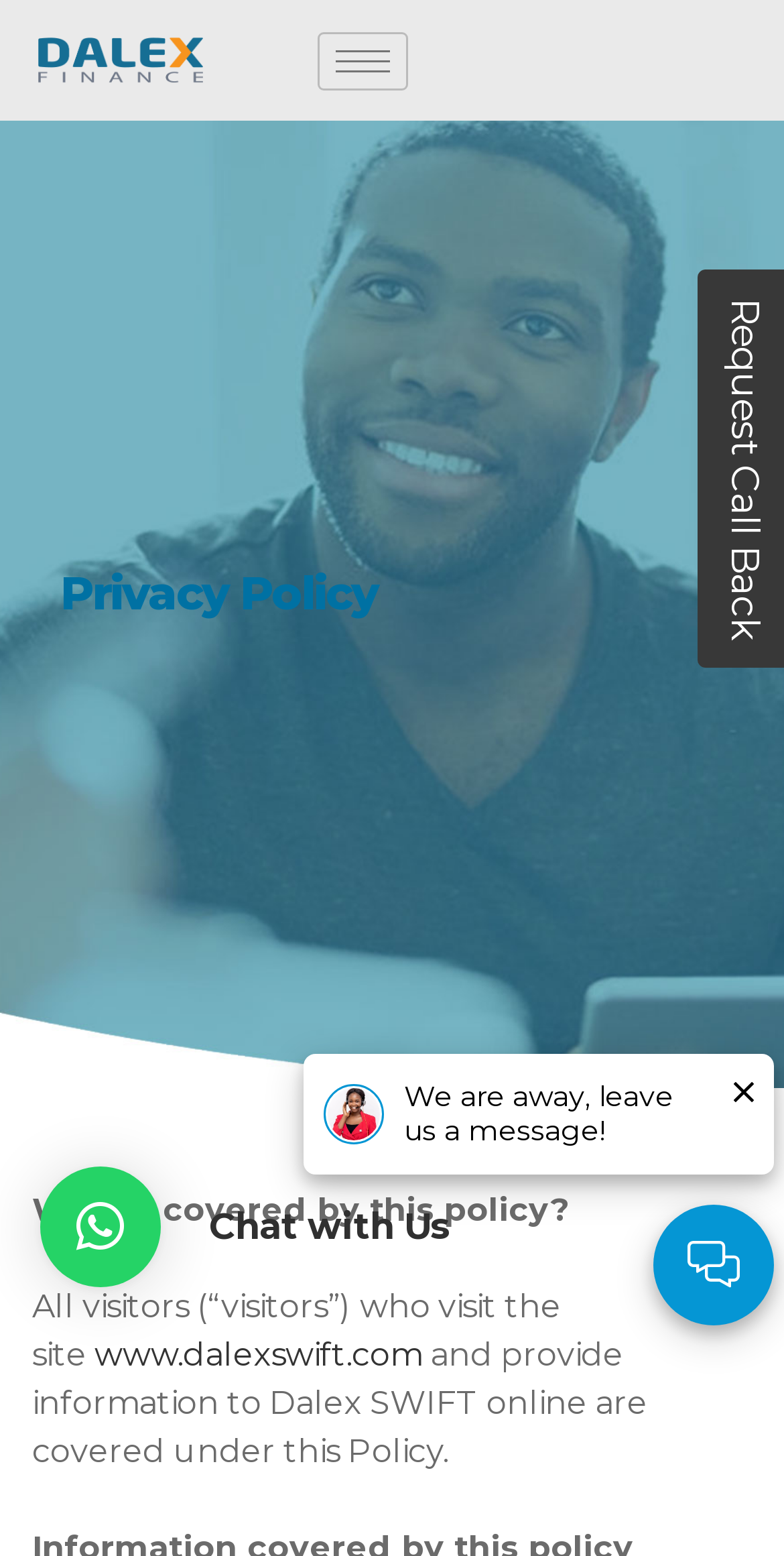Find the bounding box coordinates for the HTML element described as: "parent_node: Home aria-label="hamburger-icon"". The coordinates should consist of four float values between 0 and 1, i.e., [left, top, right, bottom].

[0.406, 0.02, 0.521, 0.058]